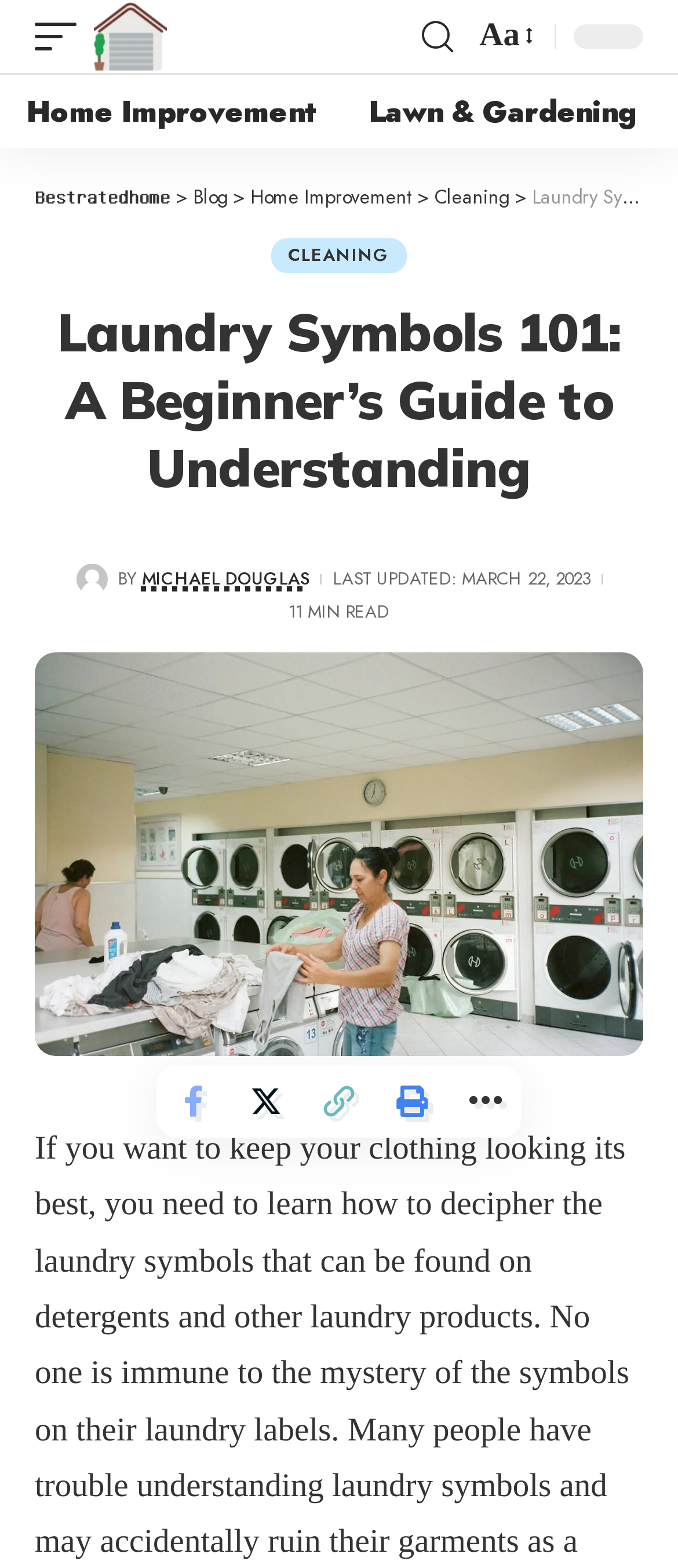Please give a one-word or short phrase response to the following question: 
What is the purpose of the links at the bottom of the article?

Share or print the article